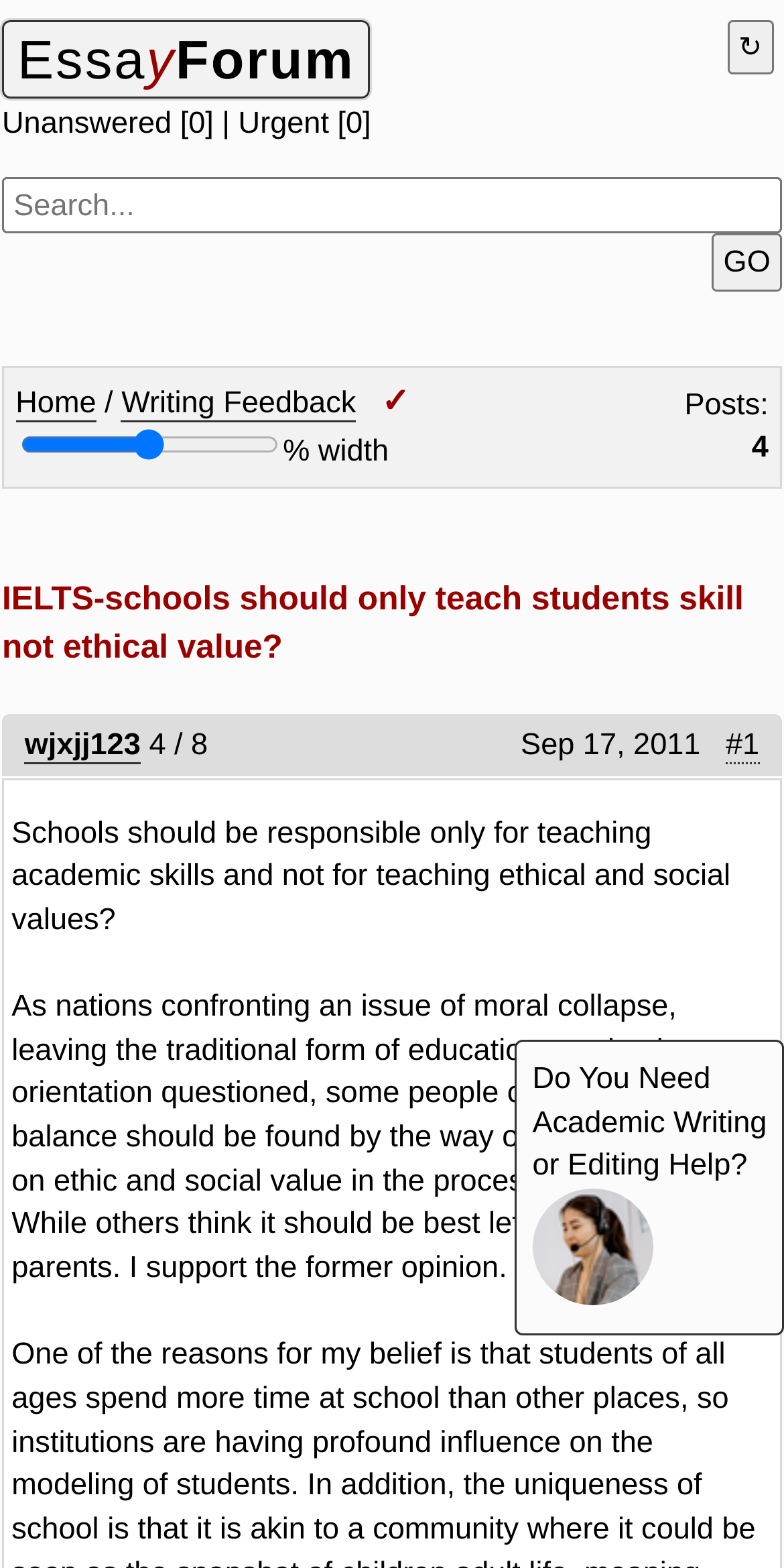Generate the title text from the webpage.

IELTS-schools should only teach students skill not ethical value?